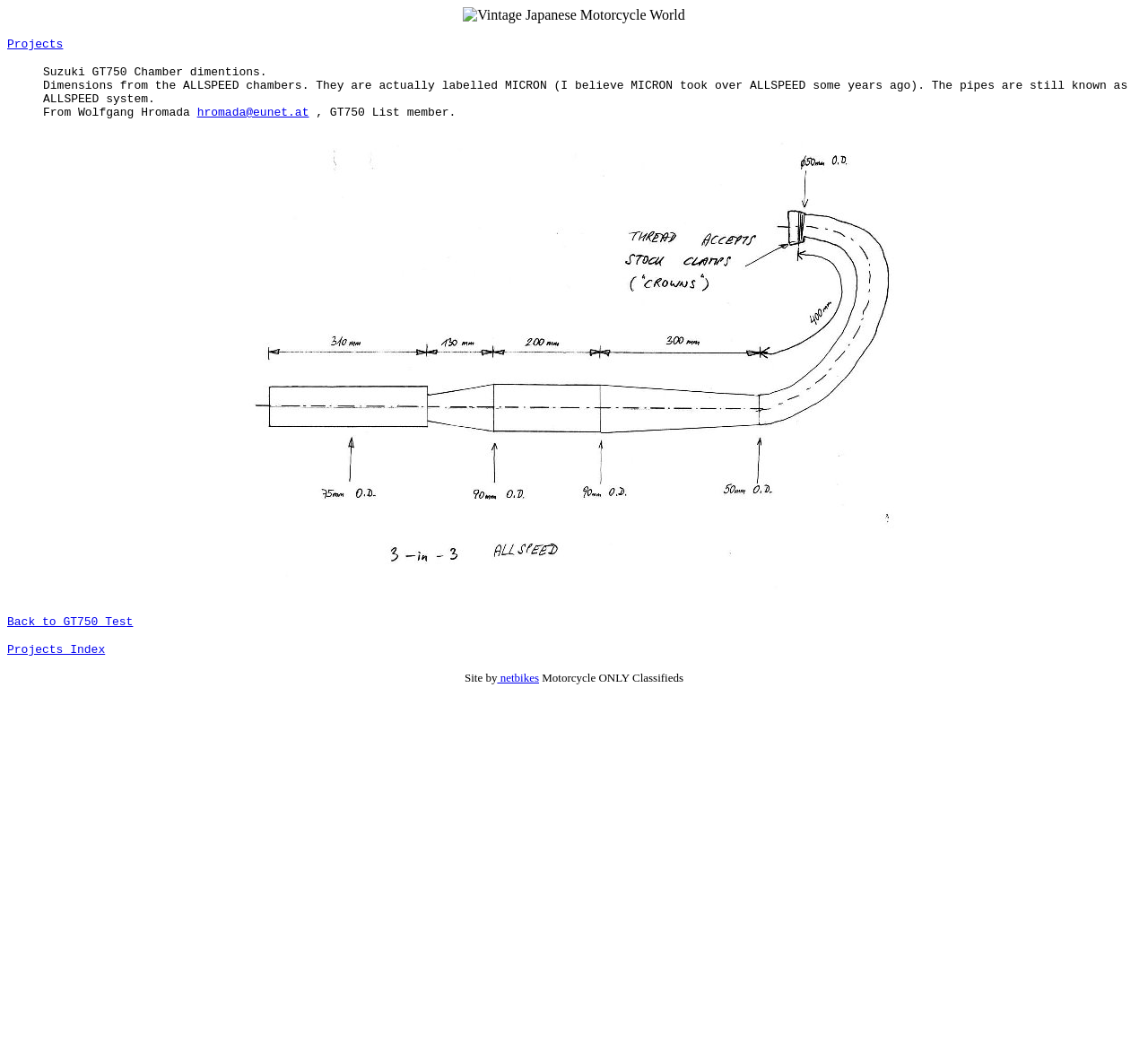Describe every aspect of the webpage comprehensively.

The webpage is about Suzuki GT750 Chambers, with a prominent image at the top center, titled "Vintage Japanese Motorcycle World". Below the image, there are three links on the left side, labeled "Projects", "Back to GT750 Test", and "Projects Index". 

To the right of the links, there is a section with three paragraphs of text. The first paragraph is a title, "Suzuki GT750 Chamber dimensions." The second paragraph provides information about the dimensions, mentioning ALLSPEED and MICRON. The third paragraph credits the information to Wolfgang Hromada, a GT750 List member, and provides his email address.

Below this section, there is a large image that takes up most of the width of the page. At the bottom left, there are three more links and text, including "Site by netbikes" and "Motorcycle ONLY Classifieds".